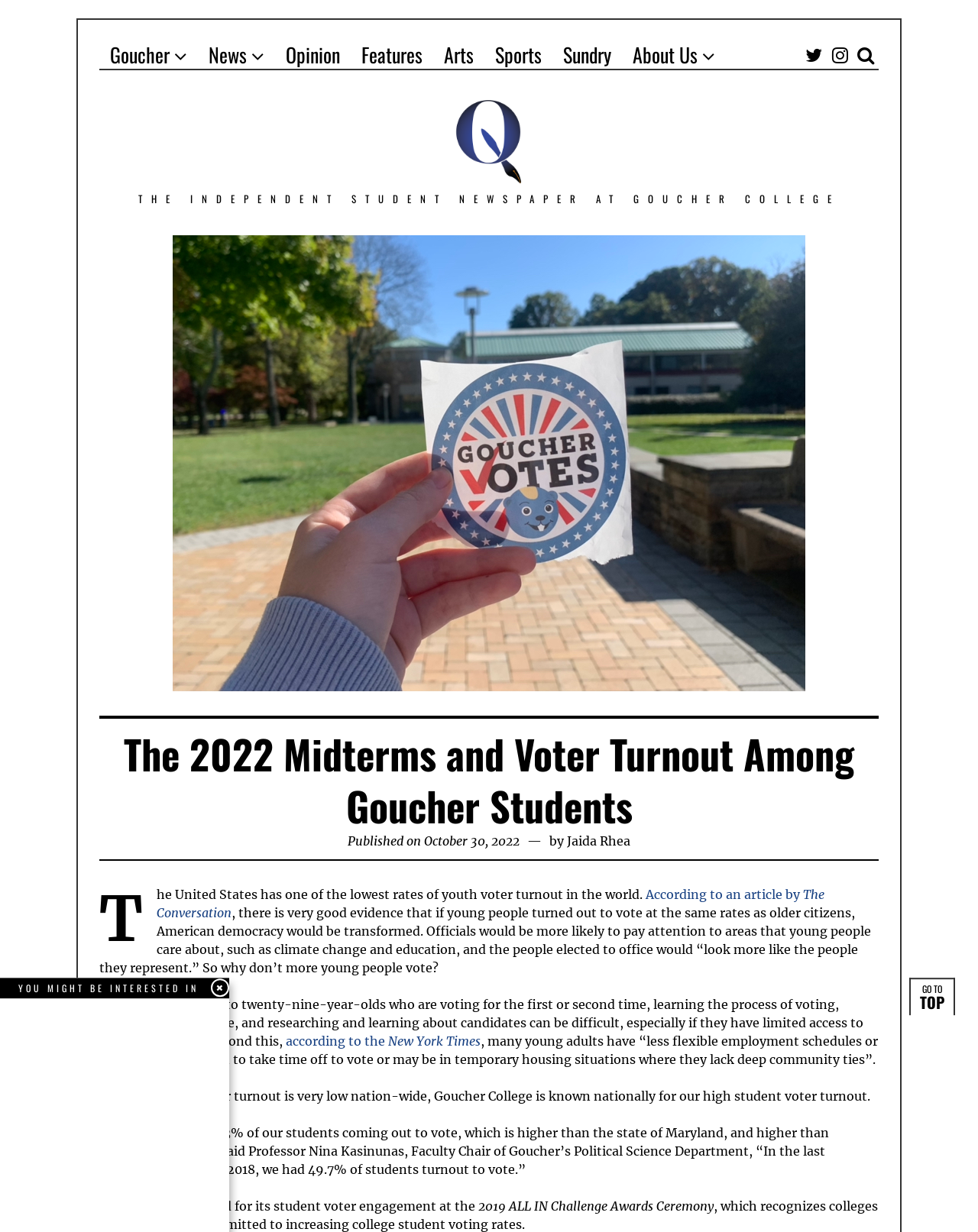Give a short answer to this question using one word or a phrase:
What is the name of the college mentioned in the article?

Goucher College